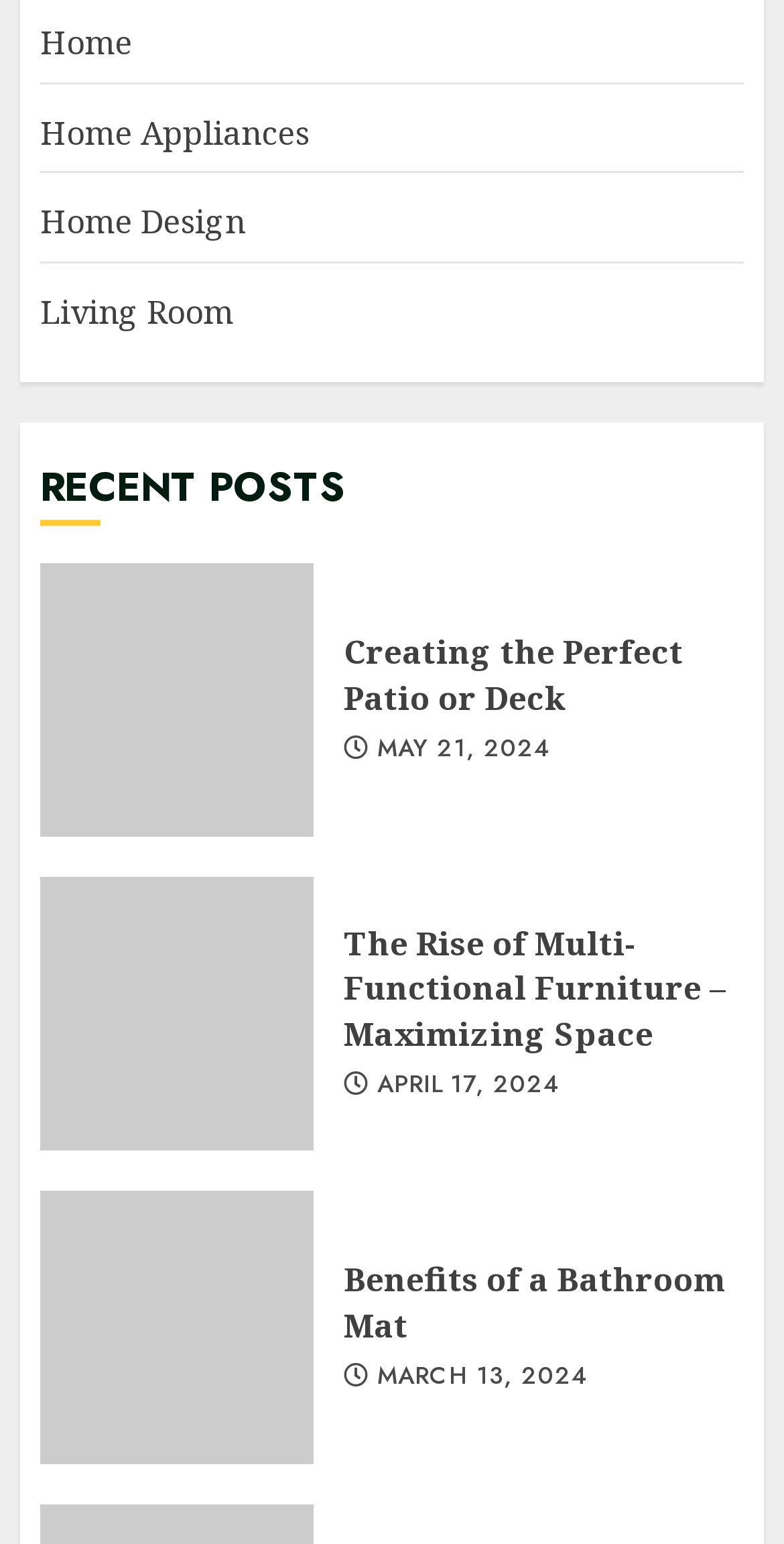Respond to the question with just a single word or phrase: 
How many links are under the 'Home' category?

3